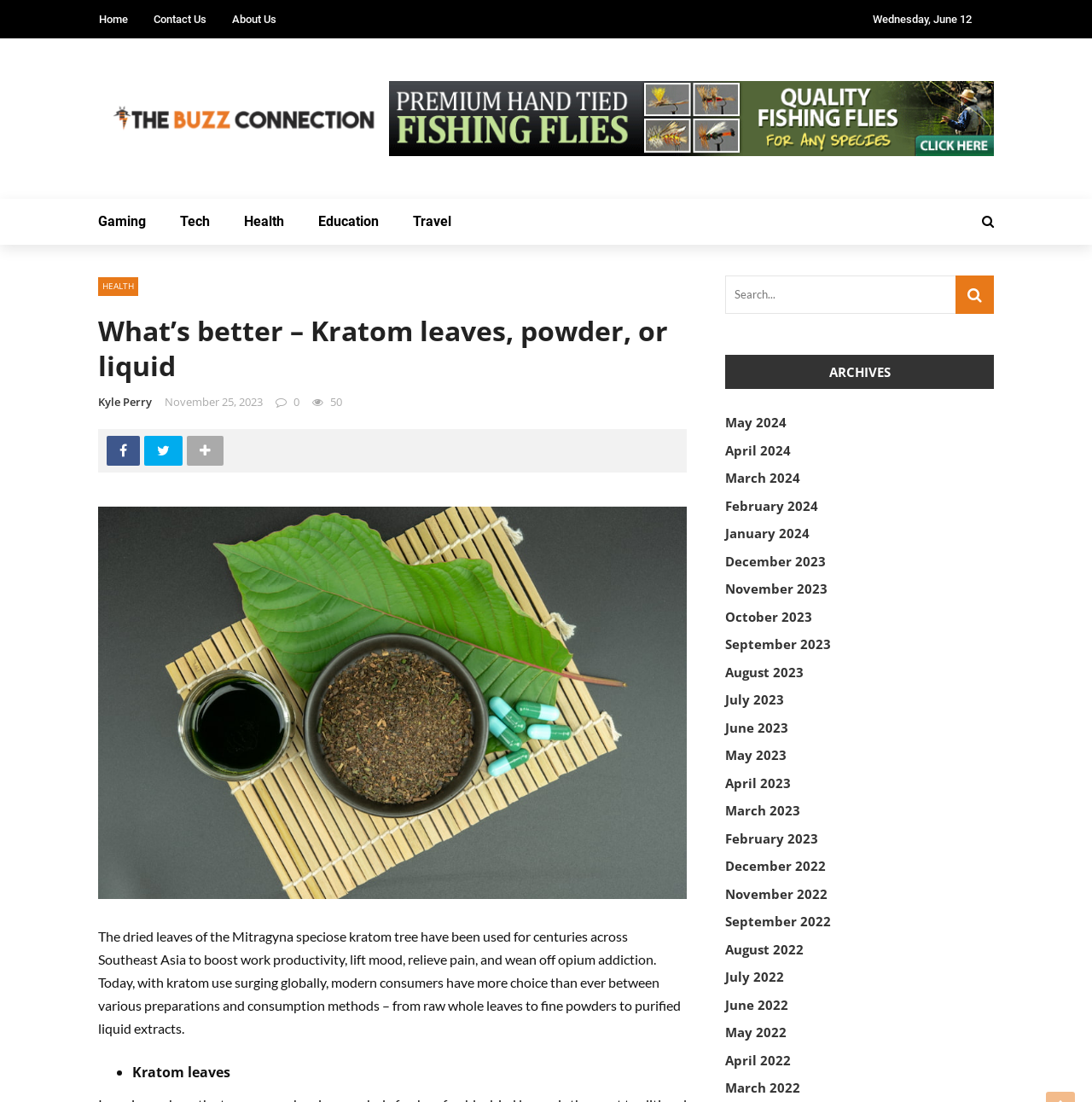Can you determine the bounding box coordinates of the area that needs to be clicked to fulfill the following instruction: "Follow on Facebook"?

[0.098, 0.395, 0.132, 0.422]